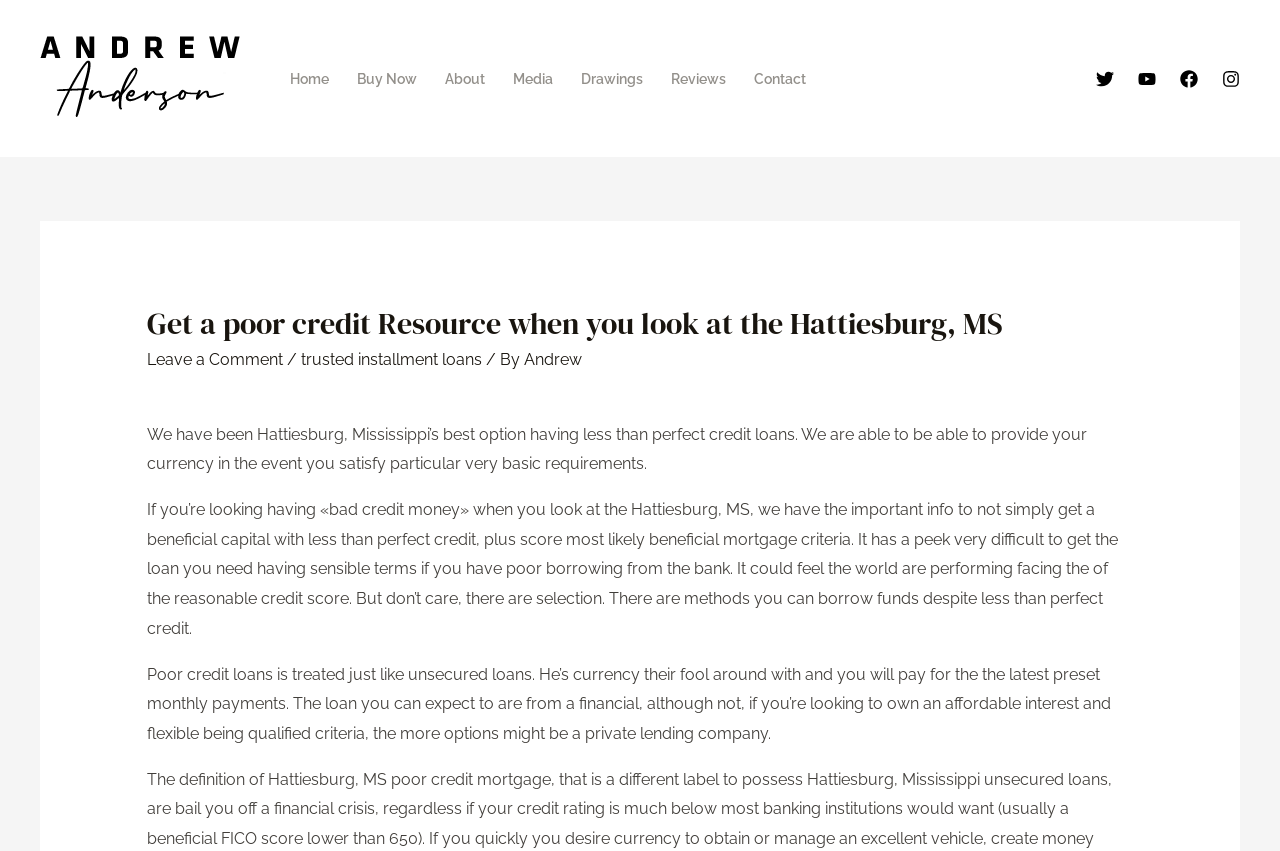What is the location associated with this website?
Based on the image, answer the question in a detailed manner.

The heading on the webpage mentions 'Get a poor credit Resource when you look at the Hattiesburg, MS', indicating that the location associated with this website is Hattiesburg, Mississippi.